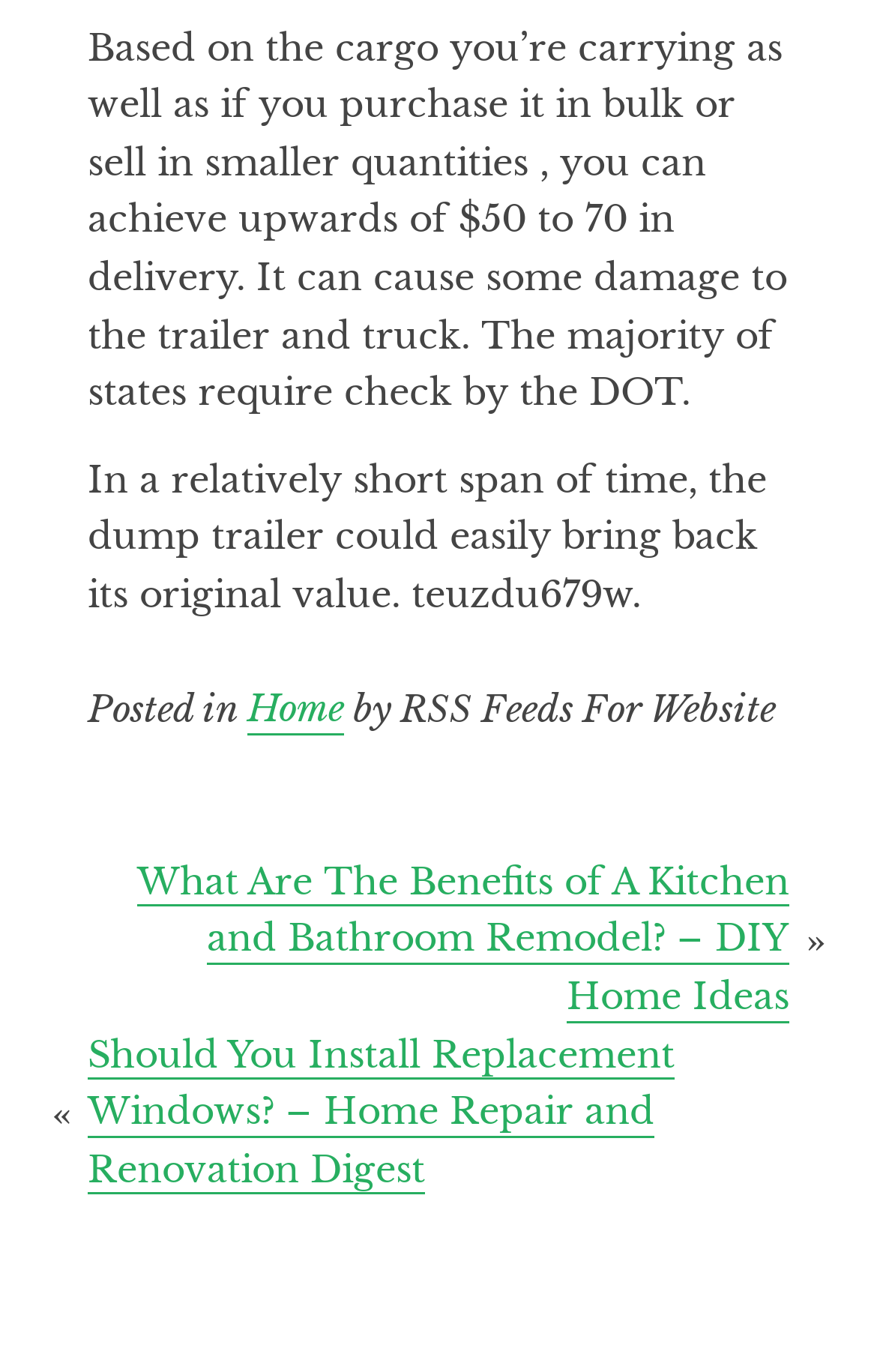What is the topic of the linked post?
Provide an in-depth and detailed explanation in response to the question.

The link 'What Are The Benefits of A Kitchen and Bathroom Remodel? – DIY Home Ideas' suggests that the topic of the linked post is related to kitchen and bathroom remodeling.